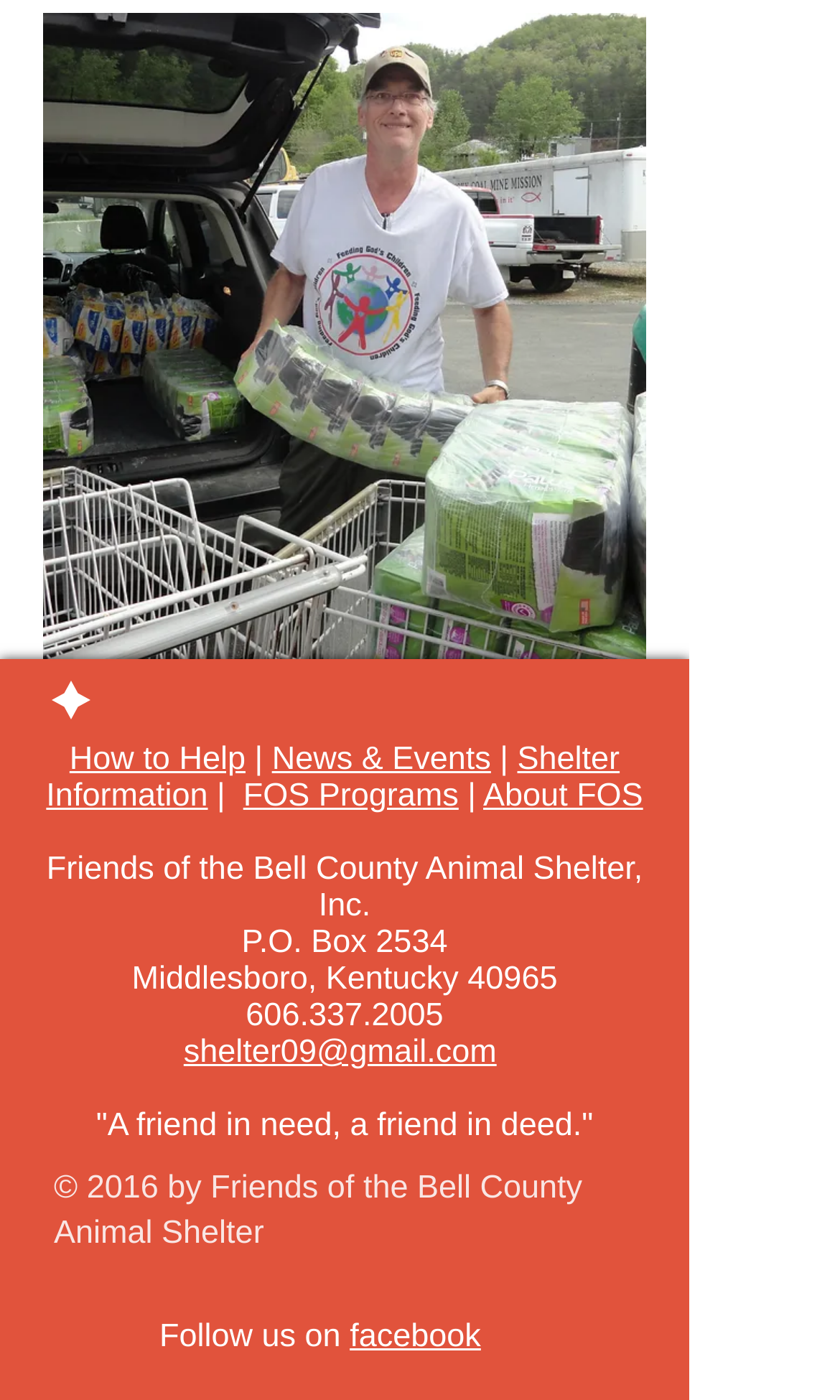Identify and provide the bounding box for the element described by: "News & Events".

[0.324, 0.529, 0.584, 0.555]